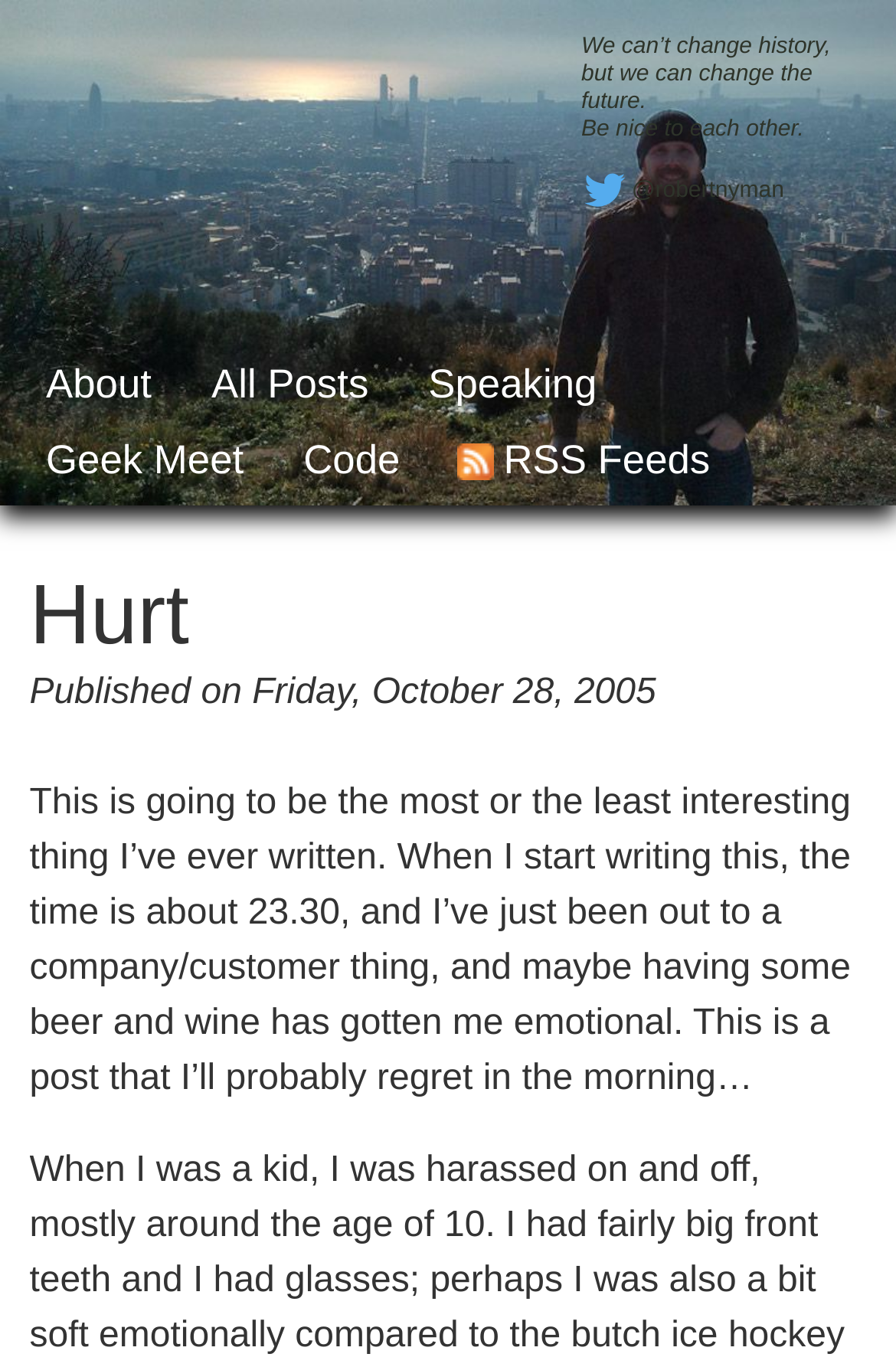Offer a meticulous description of the webpage's structure and content.

The webpage appears to be a personal blog post titled "Hurt - Robert's talk". At the top of the page, there is a large heading with the title "Robert's talk", which is also a link. Below this, there is a smaller heading with a quote "We can’t change history, but we can change the future. Be nice to each other. @robertnyman", which includes a link to the Twitter handle @robertnyman.

On the left side of the page, there is a navigation menu with several links, including "About", "All Posts", "Speaking", "Geek Meet", "Code", and "RSS Feeds". The "RSS Feeds" link is followed by a header section that contains a heading "Hurt", a time stamp indicating that the post was published on Friday, October 28, 2005, and a block of text that serves as the main content of the blog post.

The blog post text is a personal and introspective passage that begins with the author expressing uncertainty about the interest level of the post, and then goes on to describe their emotional state after attending a company event and consuming beer and wine. The text is quite long and takes up most of the page.